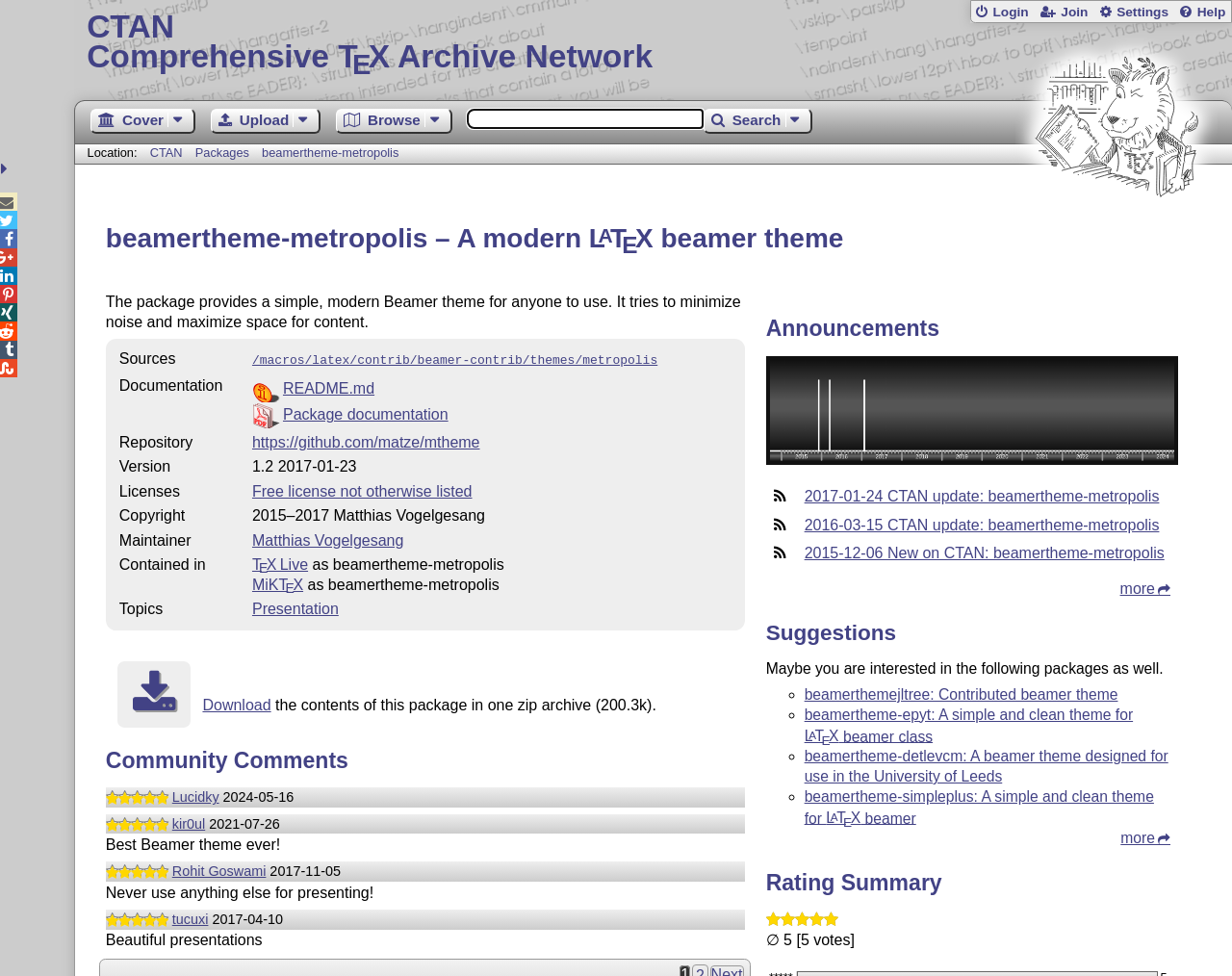Can you find and generate the webpage's heading?

beamertheme-metropolis – A modern LATEX beamer theme